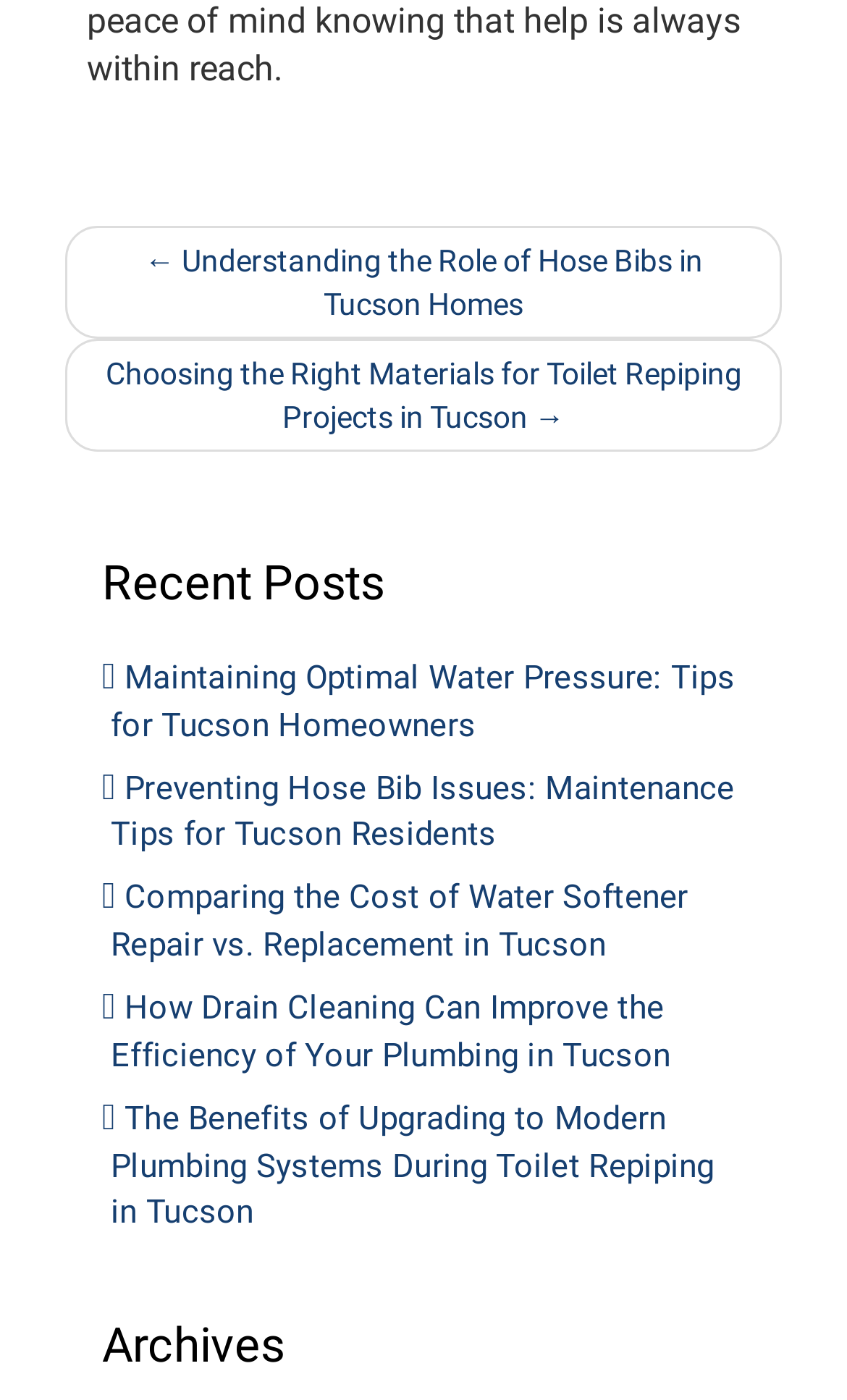How many recent posts are listed?
Refer to the image and offer an in-depth and detailed answer to the question.

I counted the number of links under the 'Recent Posts' heading, which are 6 in total.